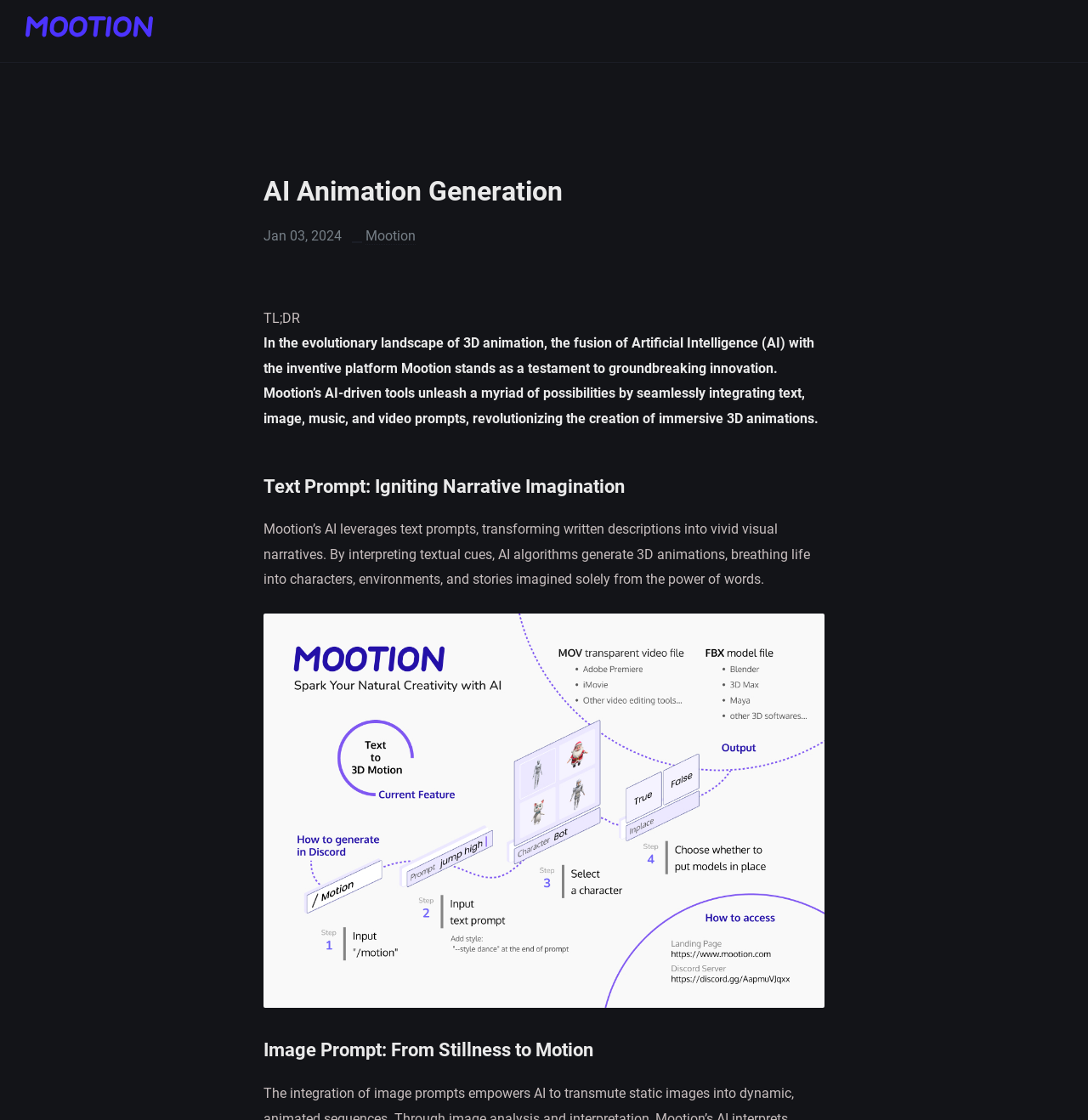Give a short answer to this question using one word or a phrase:
What is the purpose of Mootion's AI-driven tools?

Revolutionizing 3D animation creation